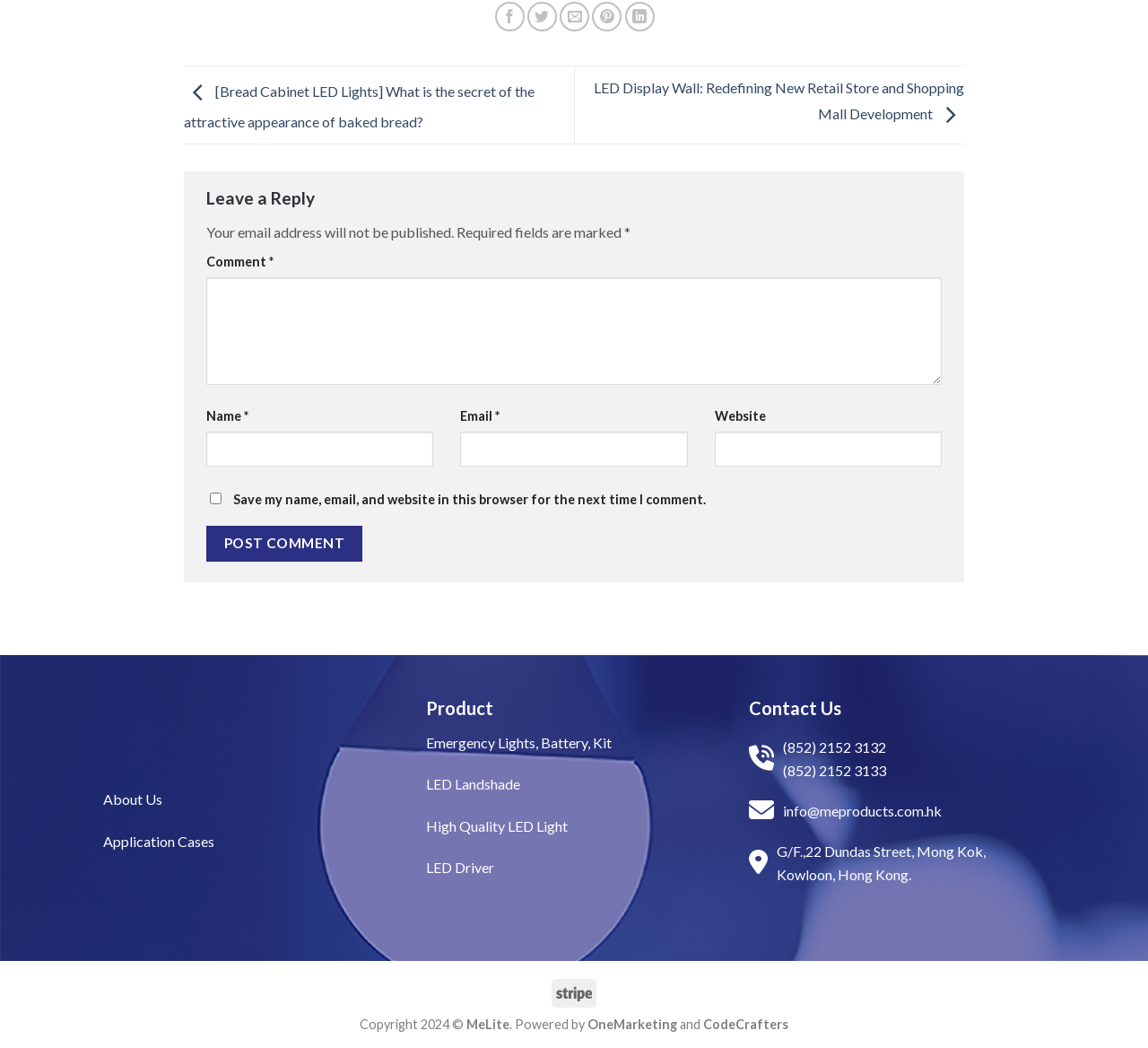Identify the bounding box coordinates for the element you need to click to achieve the following task: "Post a comment". The coordinates must be four float values ranging from 0 to 1, formatted as [left, top, right, bottom].

[0.18, 0.502, 0.315, 0.536]